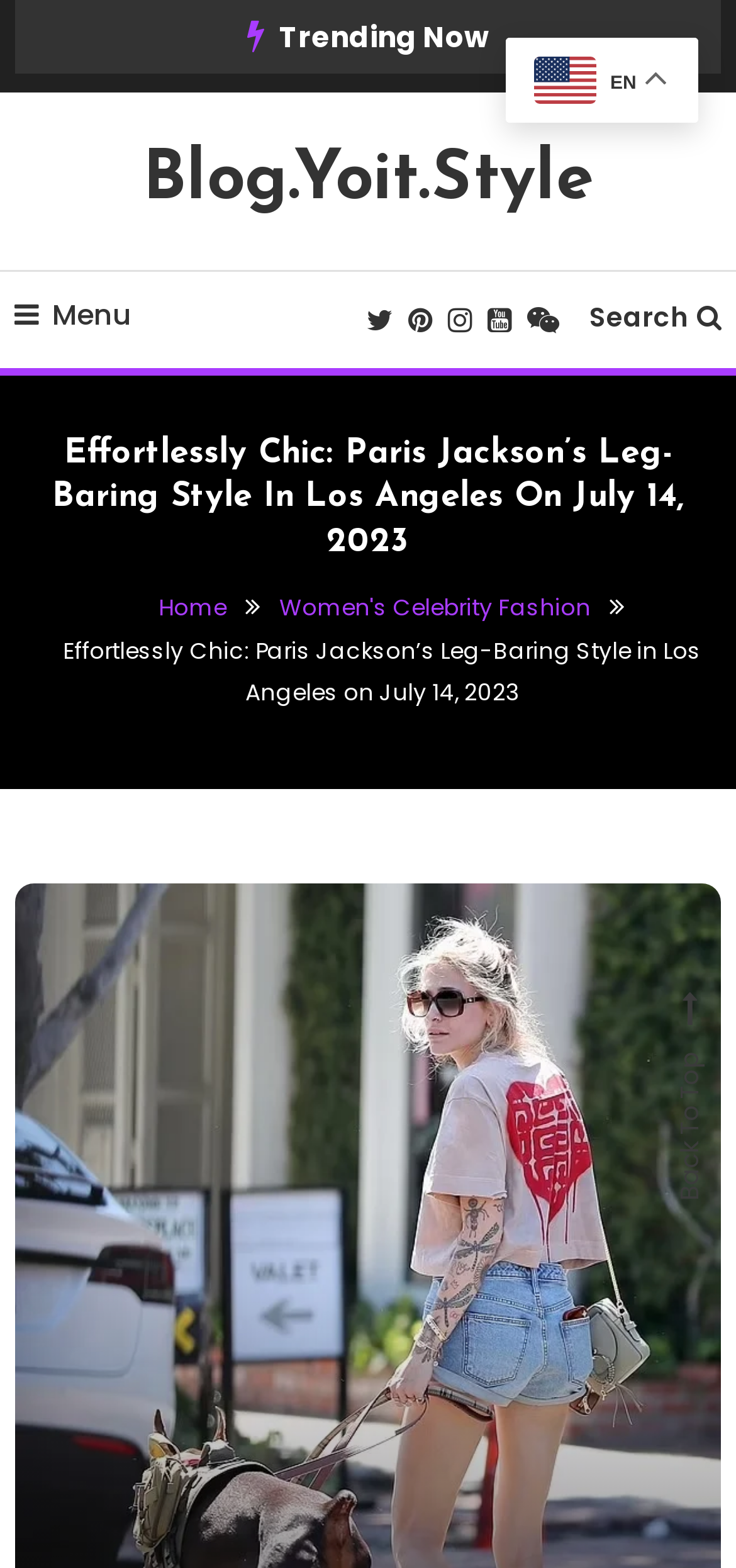Determine the bounding box of the UI element mentioned here: "Blog.Yoit.Style". The coordinates must be in the format [left, top, right, bottom] with values ranging from 0 to 1.

[0.194, 0.094, 0.806, 0.137]